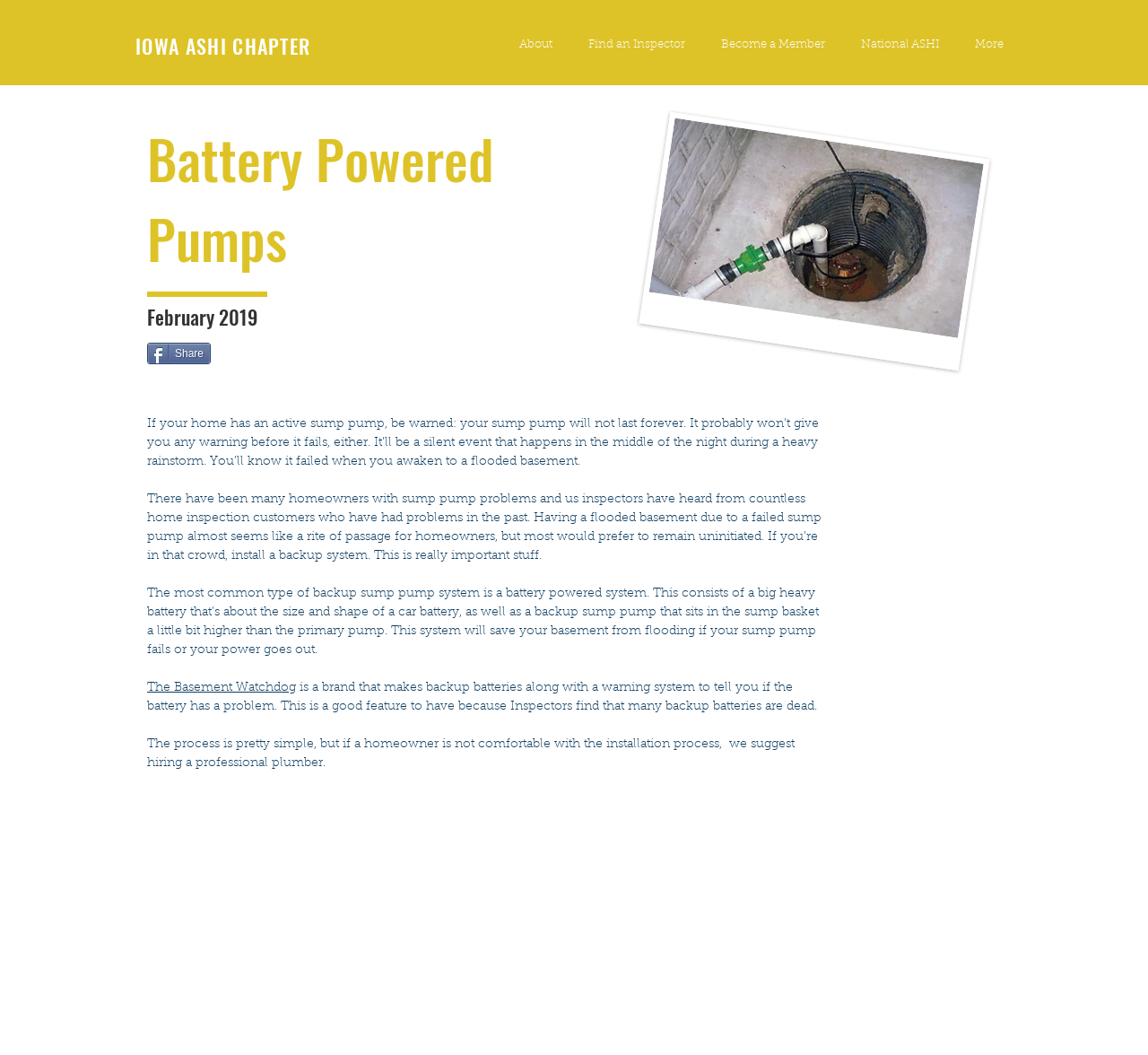Identify the bounding box coordinates of the clickable section necessary to follow the following instruction: "View shipping and dispatch information". The coordinates should be presented as four float numbers from 0 to 1, i.e., [left, top, right, bottom].

None